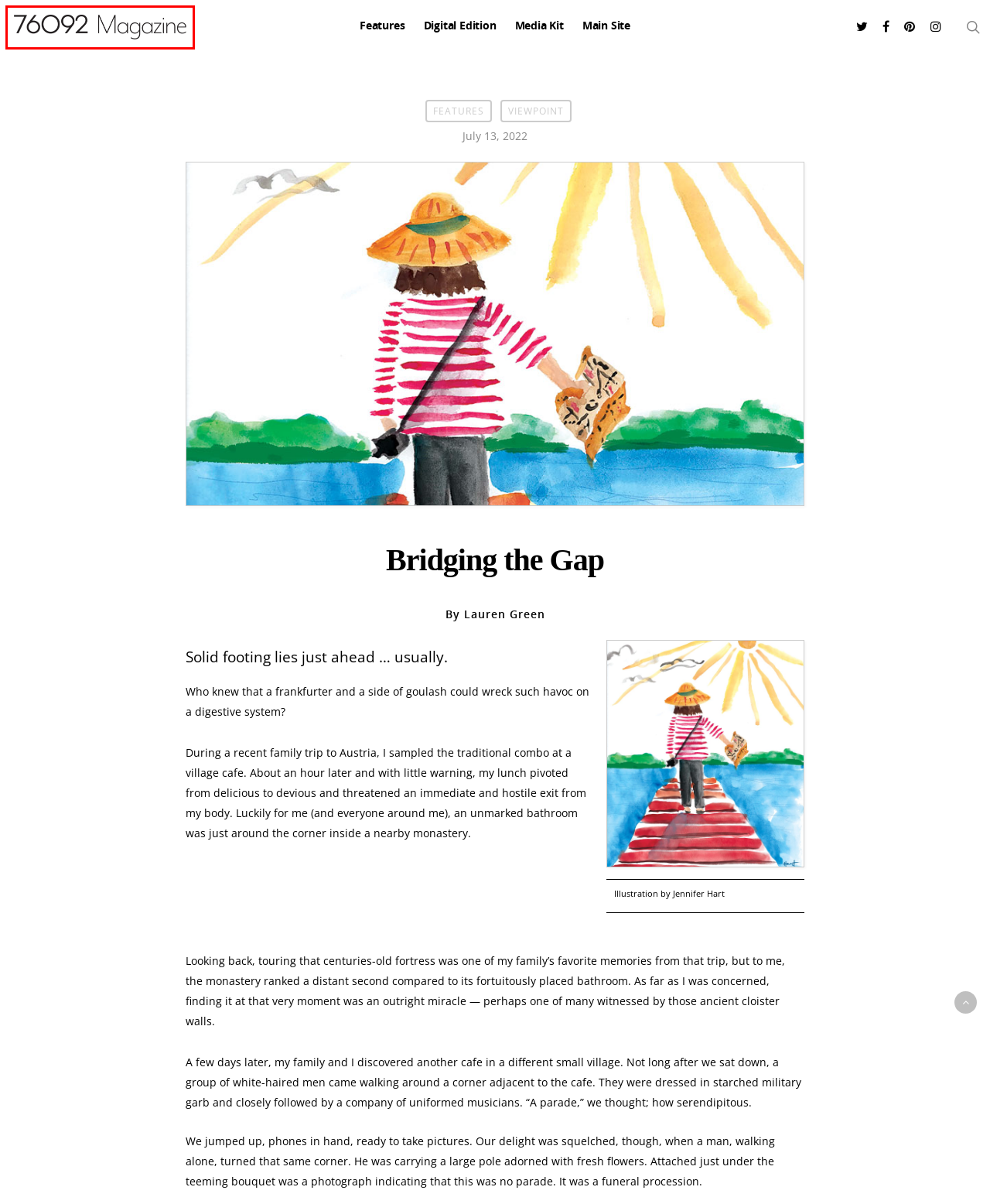Review the webpage screenshot provided, noting the red bounding box around a UI element. Choose the description that best matches the new webpage after clicking the element within the bounding box. The following are the options:
A. Viewpoint Archives - 76092 Magazine
B. 76107 Magazine Archive - 360 West Magazine
C. Fort Worth, Texas Lifestyle News - 360 West Magazine
D. Custom Publishing - 360 West Magazine
E. Welcome - 76092 Magazine
F. Features Archives - 76092 Magazine
G. Digital Edition - 76092 Magazine
H. 360 West Archive - 360 West Magazine

E